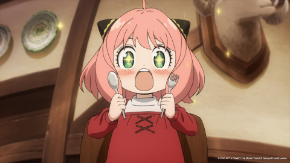Thoroughly describe everything you see in the image.

The image features a joyful young girl with vibrant pink hair styled in pigtails, adorned with black cat ears. She is sitting at a table, holding a spoon in each hand, with a delighted expression on her face, eyes wide and sparkling with excitement. The background suggests a cozy, rustic setting, possibly a dining area, where we can see decorative plates on the wall and a mounted trophy on display, hinting at a warm and inviting atmosphere. This scene captures the girl’s anticipation and happiness, possibly related to a meal or treat, showcasing a moment of pure, childlike enthusiasm.